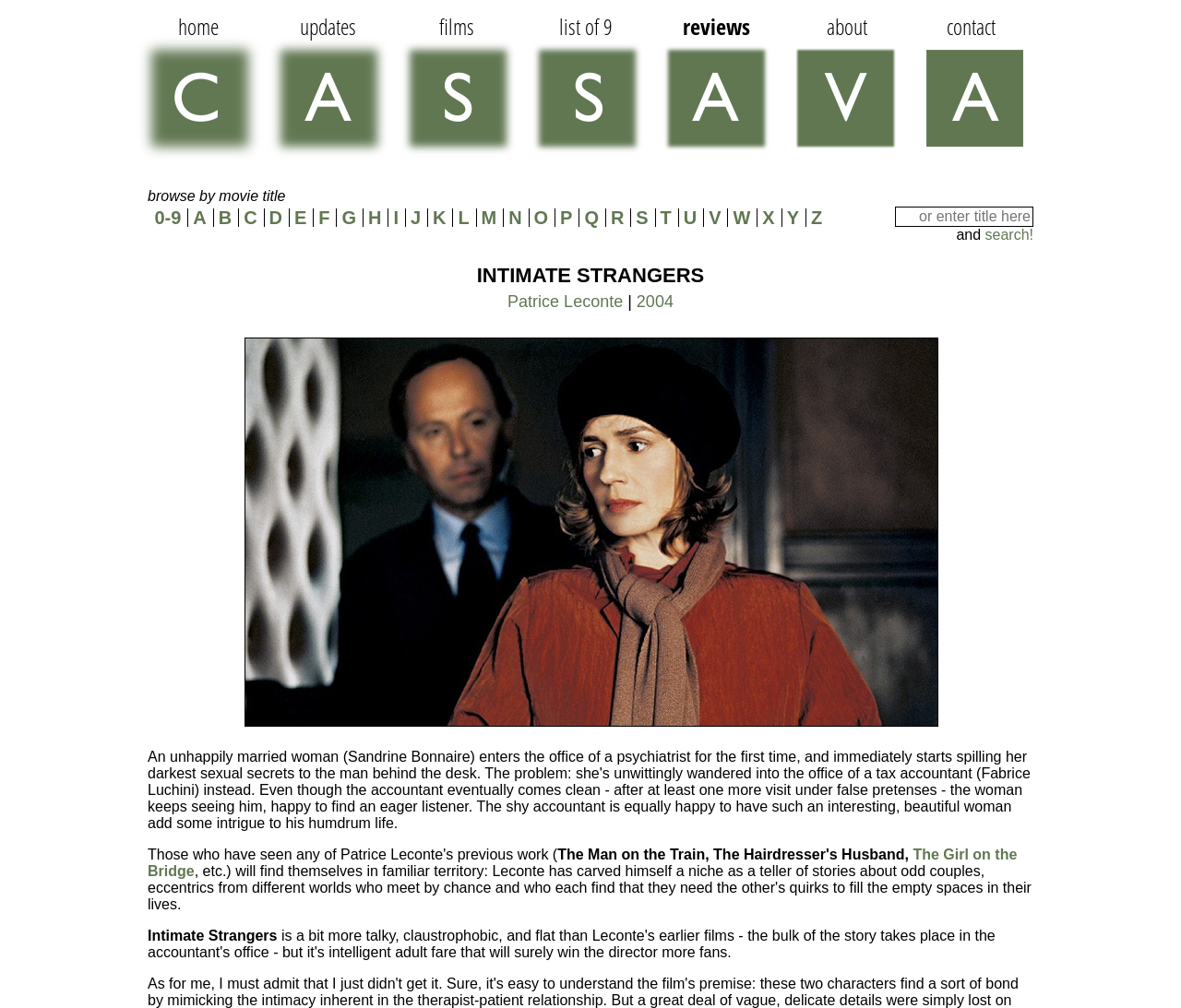What is the title of the movie featured on the webpage?
Look at the screenshot and give a one-word or phrase answer.

Intimate Strangers